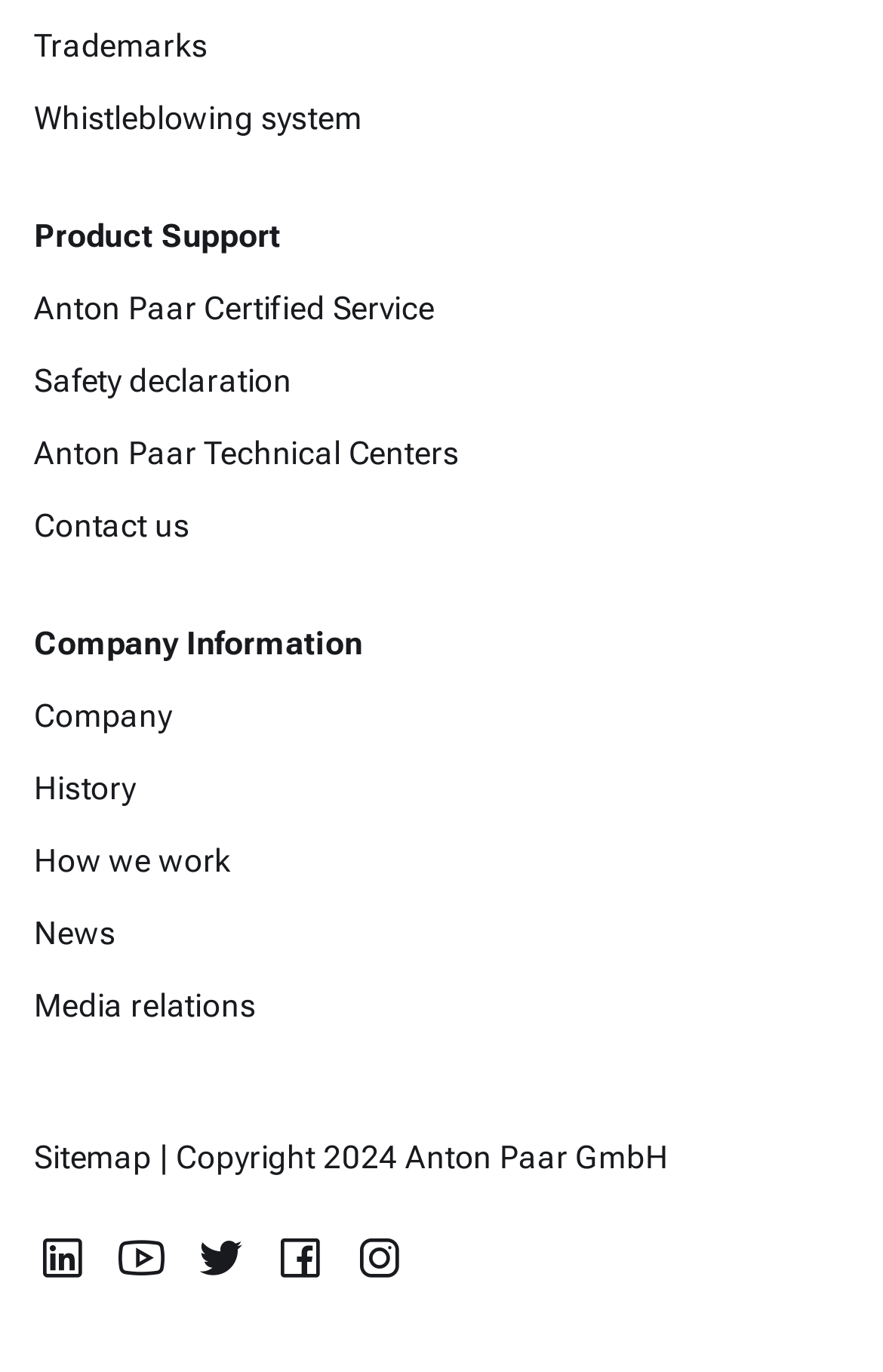Locate the coordinates of the bounding box for the clickable region that fulfills this instruction: "Access the sitemap".

[0.038, 0.83, 0.172, 0.856]